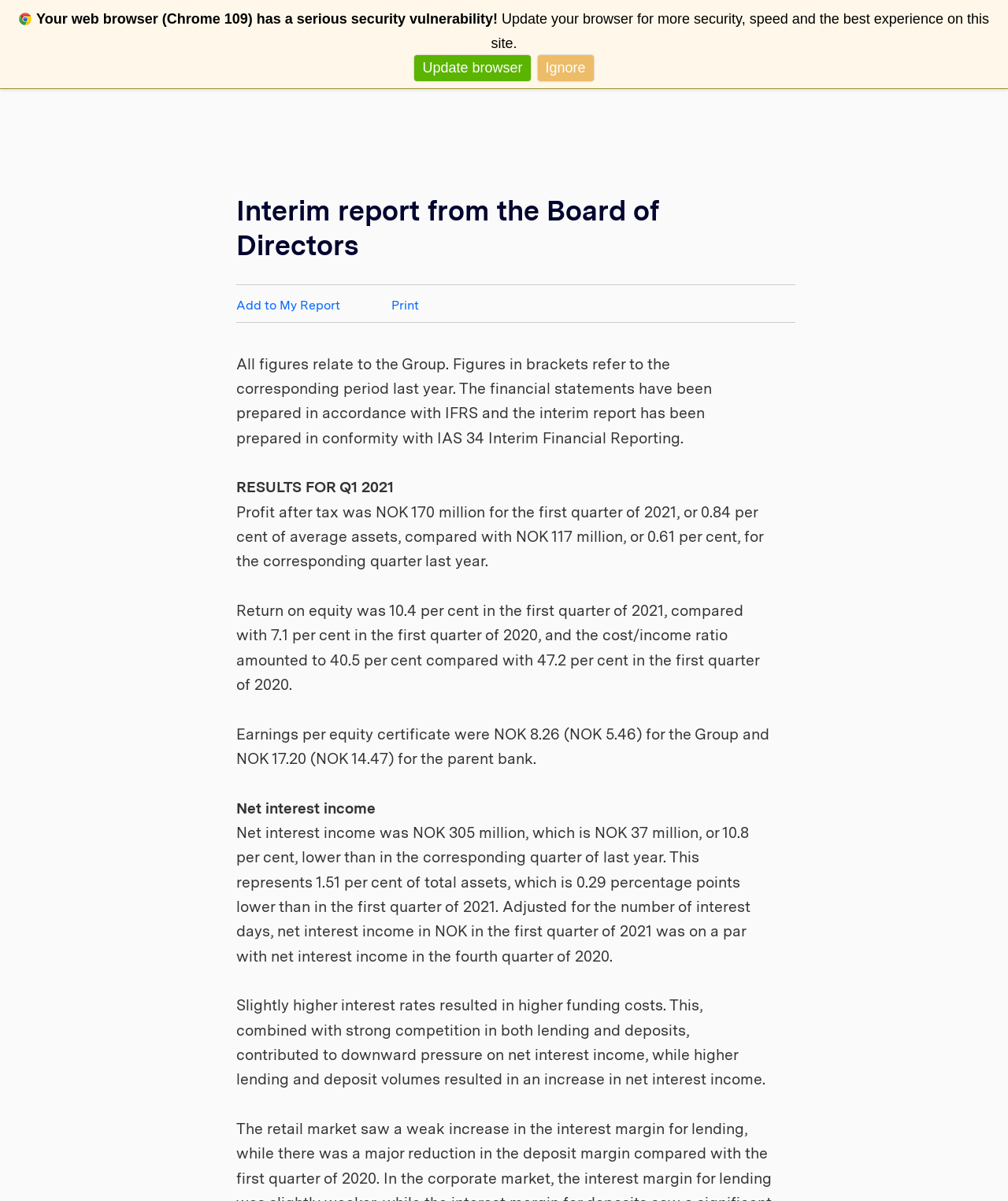Answer in one word or a short phrase: 
What is the cost/income ratio for the first quarter of 2021?

40.5 per cent